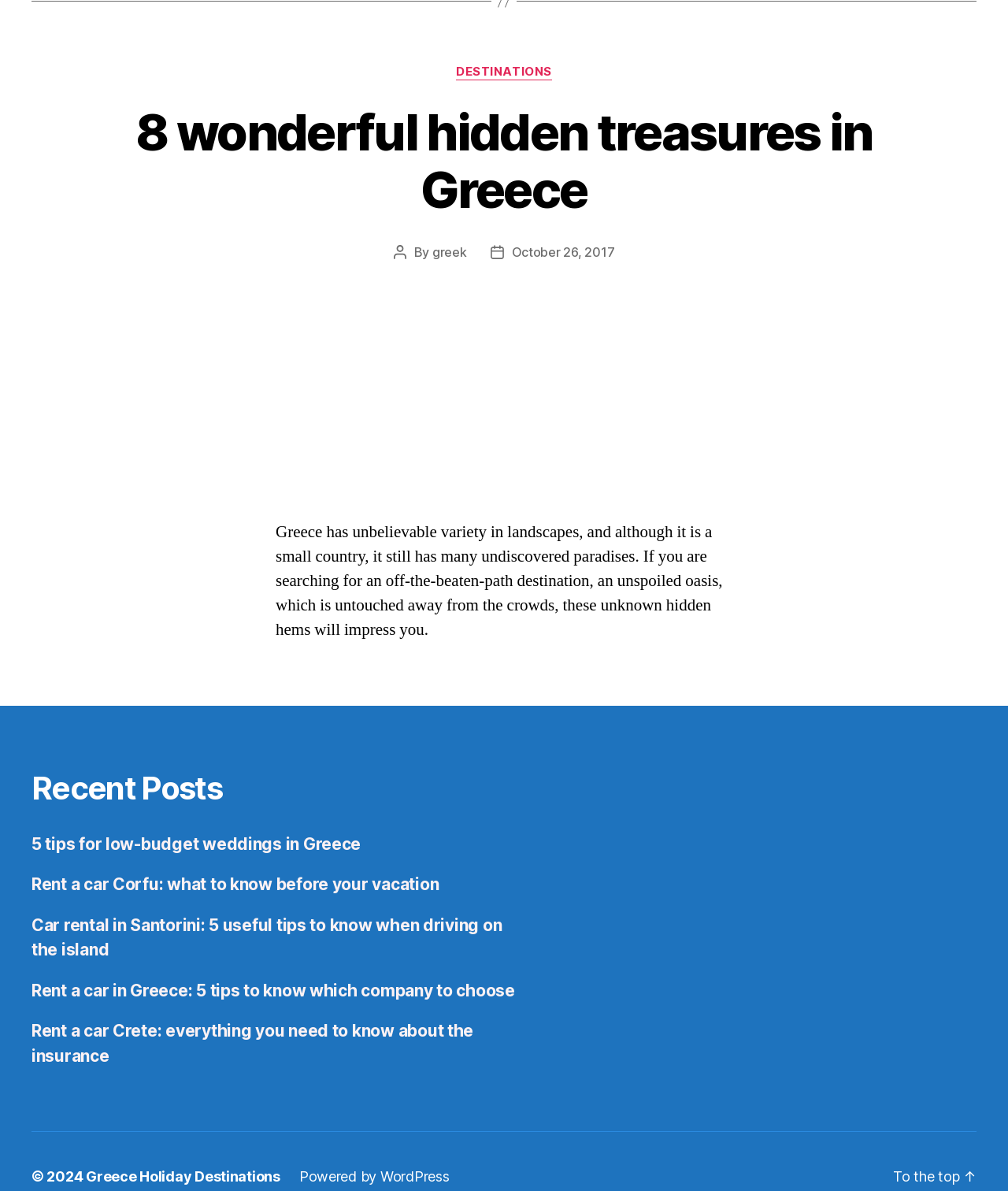What is the author of the post?
Look at the image and answer the question with a single word or phrase.

greek